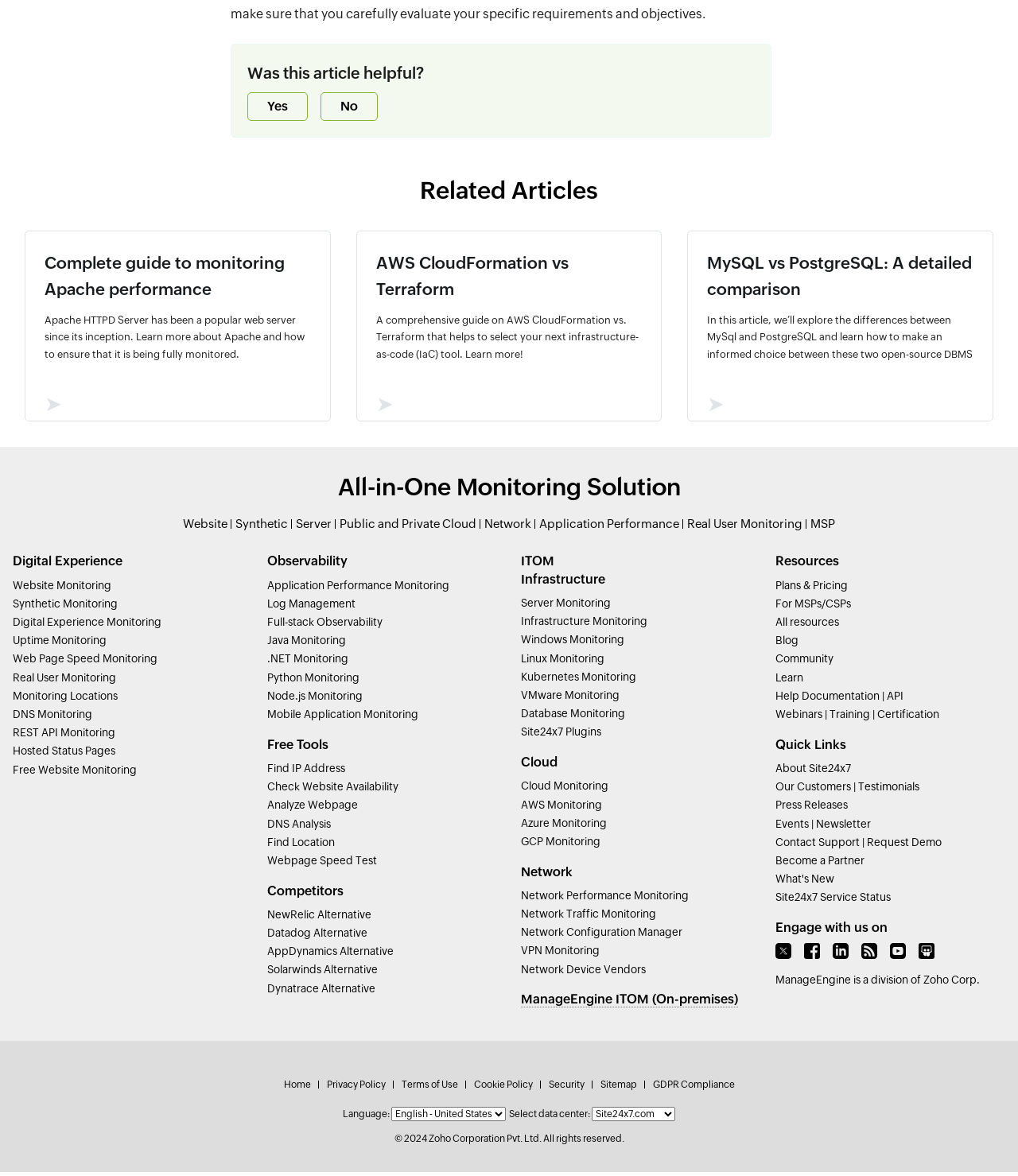How many categories are listed under 'Digital Experience'?
Answer the question in as much detail as possible.

The 'Digital Experience' section lists 8 categories, including Website Monitoring, Synthetic Monitoring, Digital Experience Monitoring, Uptime Monitoring, Web Page Speed Monitoring, Real User Monitoring, Monitoring Locations, and DNS Monitoring.